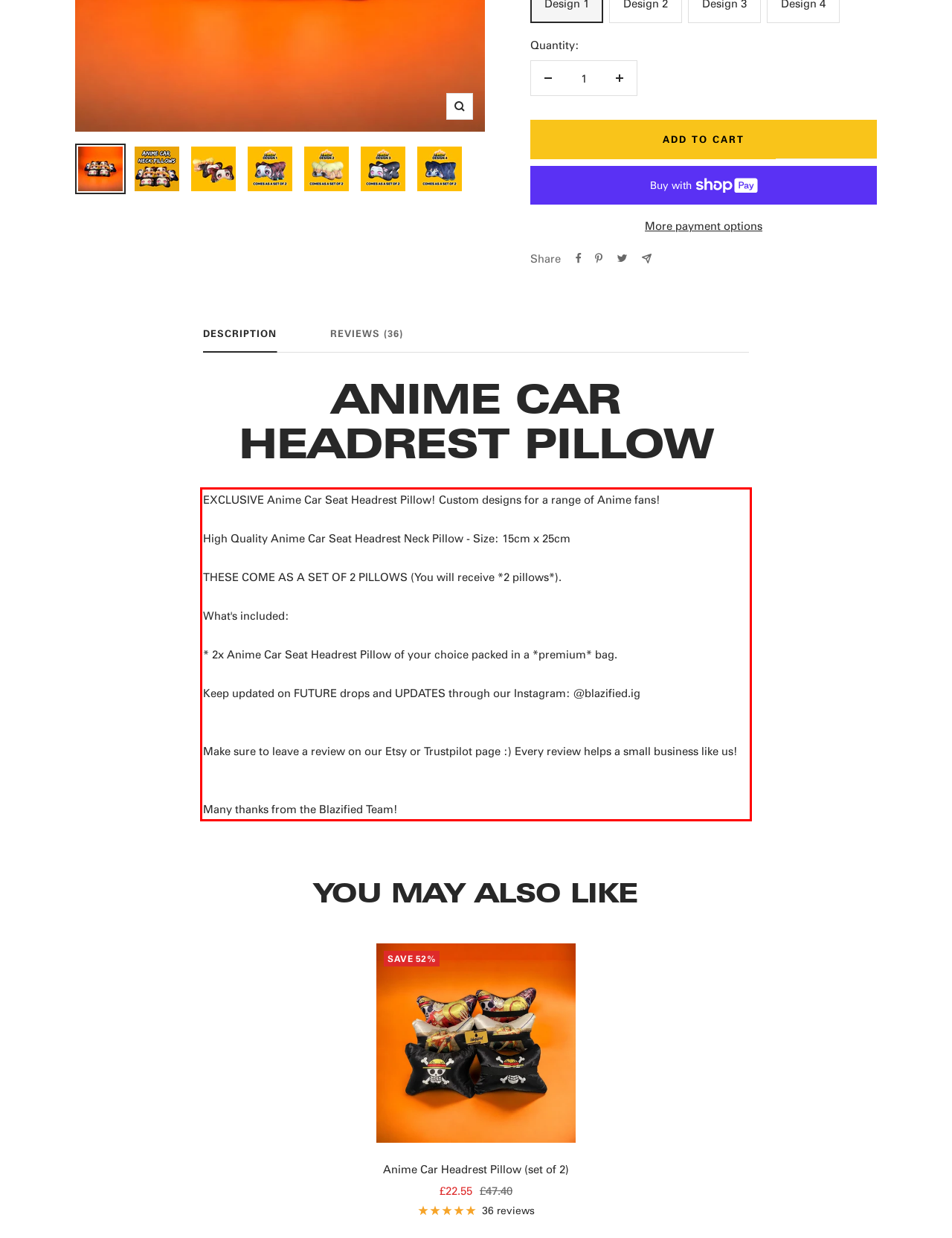Review the webpage screenshot provided, and perform OCR to extract the text from the red bounding box.

EXCLUSIVE Anime Car Seat Headrest Pillow! Custom designs for a range of Anime fans! High Quality Anime Car Seat Headrest Neck Pillow - Size: 15cm x 25cm THESE COME AS A SET OF 2 PILLOWS (You will receive *2 pillows*). What's included: * 2x Anime Car Seat Headrest Pillow of your choice packed in a *premium* bag. Keep updated on FUTURE drops and UPDATES through our Instagram: @blazified.ig Make sure to leave a review on our Etsy or Trustpilot page :) Every review helps a small business like us! Many thanks from the Blazified Team!